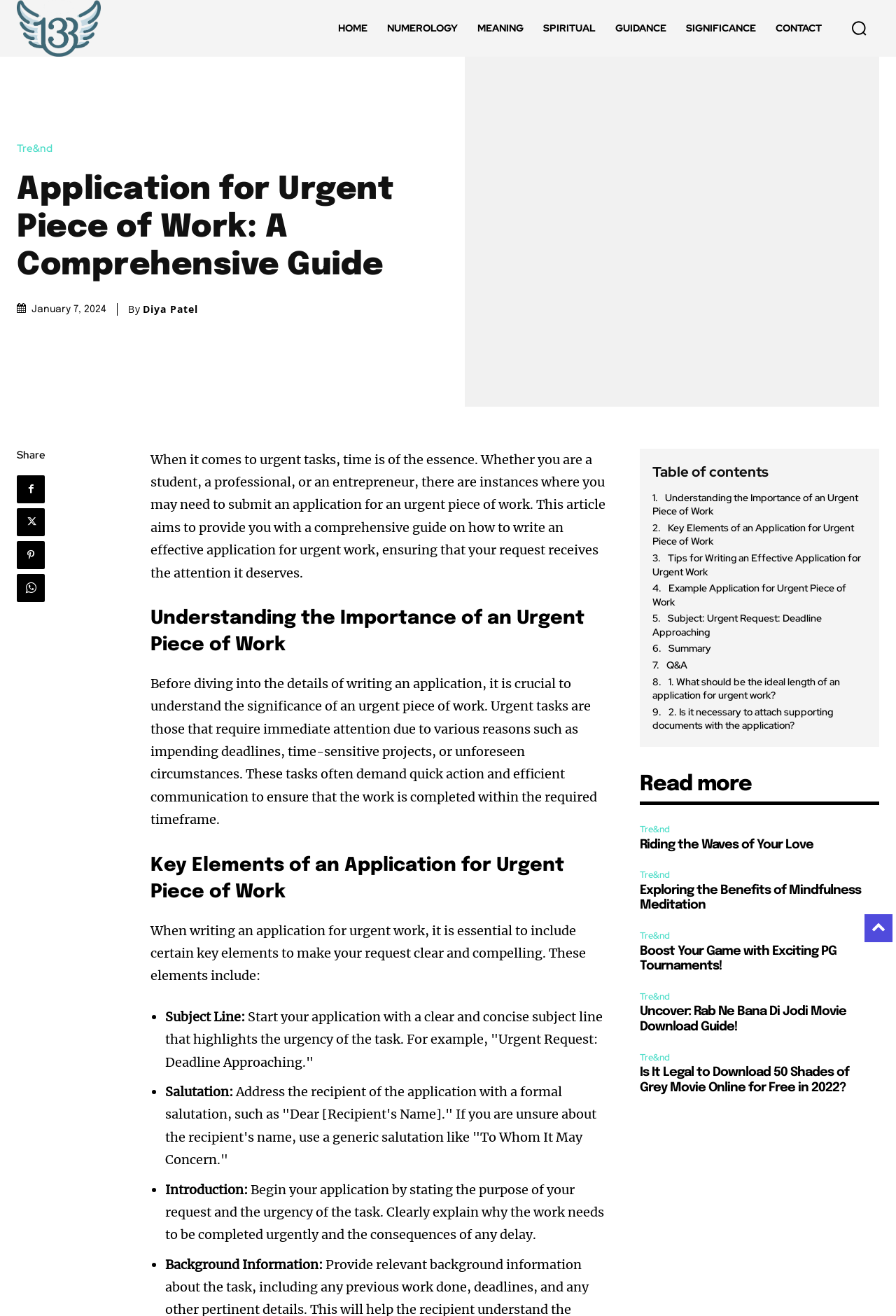Offer a comprehensive description of the webpage’s content and structure.

This webpage is a comprehensive guide to writing an effective application for urgent work. At the top, there is a logo and a navigation menu with links to different sections of the website, including "HOME", "NUMEROLOGY", "MEANING", "SPIRITUAL", "GUIDANCE", "SIGNIFICANCE", and "CONTACT". On the right side of the navigation menu, there is a search button.

Below the navigation menu, there is a heading that reads "Application for Urgent Piece of Work: A Comprehensive Guide". Next to the heading, there is a timestamp indicating that the article was published on January 7, 2024, and the author's name, Diya Patel. There are also social media sharing links below the heading.

The main content of the webpage is divided into several sections. The first section explains the importance of understanding the concept of urgent work and its significance. The second section outlines the key elements of an application for urgent work, including the subject line, salutation, introduction, and background information.

On the right side of the webpage, there is a table of contents with links to different sections of the article, including "Understanding the Importance of an Urgent Piece of Work", "Key Elements of an Application for Urgent Piece of Work", "Tips for Writing an Effective Application for Urgent Work", "Example Application for Urgent Piece of Work", and "Summary".

Below the main content, there are several related articles with headings such as "Riding the Waves of Your Love", "Exploring the Benefits of Mindfulness Meditation", "Boost Your Game with Exciting PG Tournaments!", "Uncover: Rab Ne Bana Di Jodi Movie Download Guide!", and "Is It Legal to Download 50 Shades of Grey Movie Online for Free in 2022?". Each related article has a "Tre&nd" link and a "Read more" button.